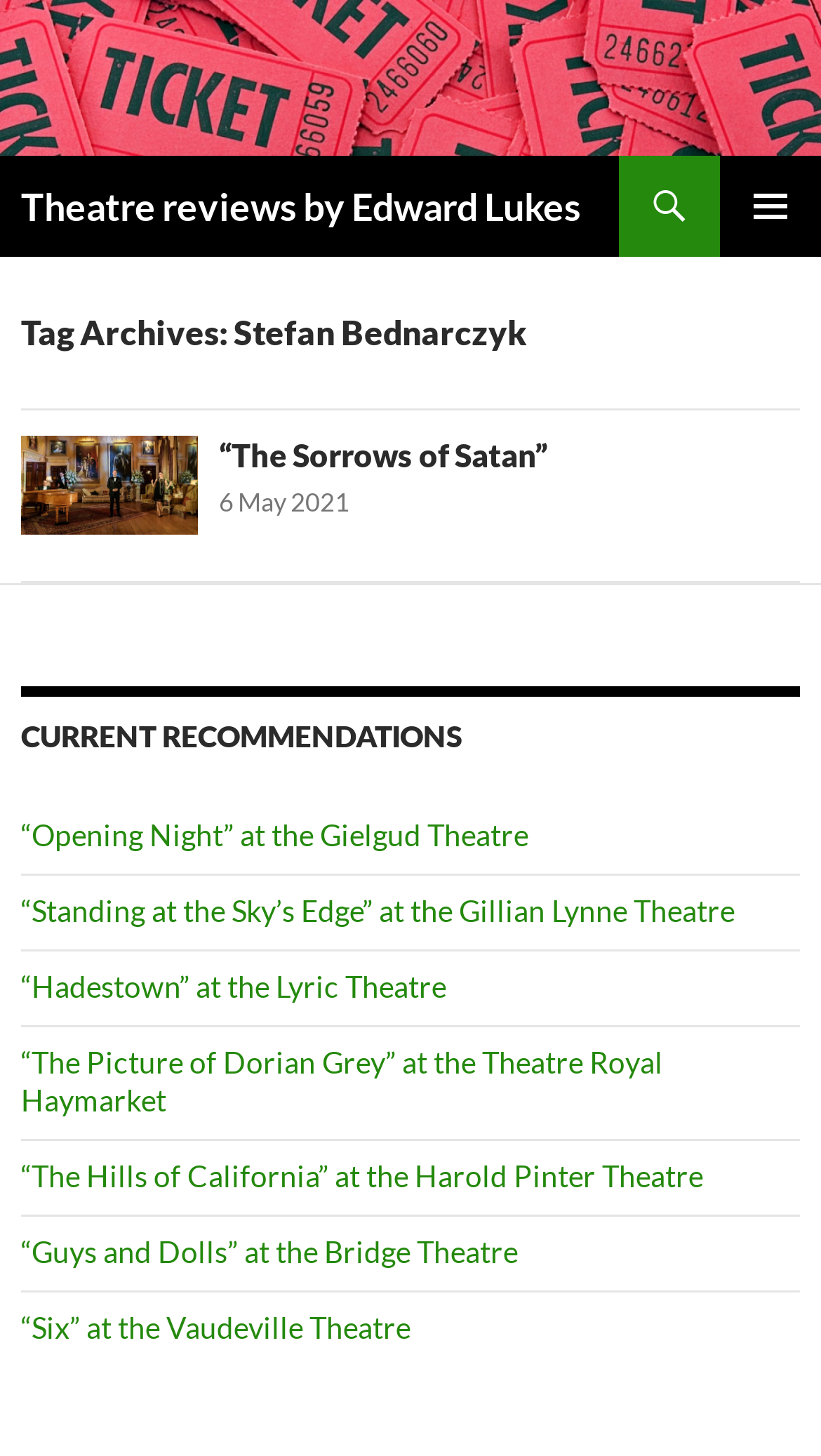Provide a thorough summary of the webpage.

This webpage is an archive of theatre reviews by Edward Lukes, specifically focused on Stefan Bednarczyk. At the top, there is a logo image and a link to the main website, "Theatre reviews by Edward Lukes". Below this, there is a heading with the same title, and a search link and a primary menu button to the right.

The main content area is divided into sections. The first section has a header "Tag Archives: Stefan Bednarczyk". Below this, there is an article section with a heading "“The Sorrows of Satan”", which is a review of a play. This section includes a link to the review and the date of the review, "6 May 2021".

Further down, there is a heading "CURRENT RECOMMENDATIONS", followed by a navigation section with links to several theatre reviews, including "“Opening Night” at the Gielgud Theatre", "“Standing at the Sky’s Edge” at the Gillian Lynne Theatre", and several others. These links are arranged vertically, with the most recent review at the top.